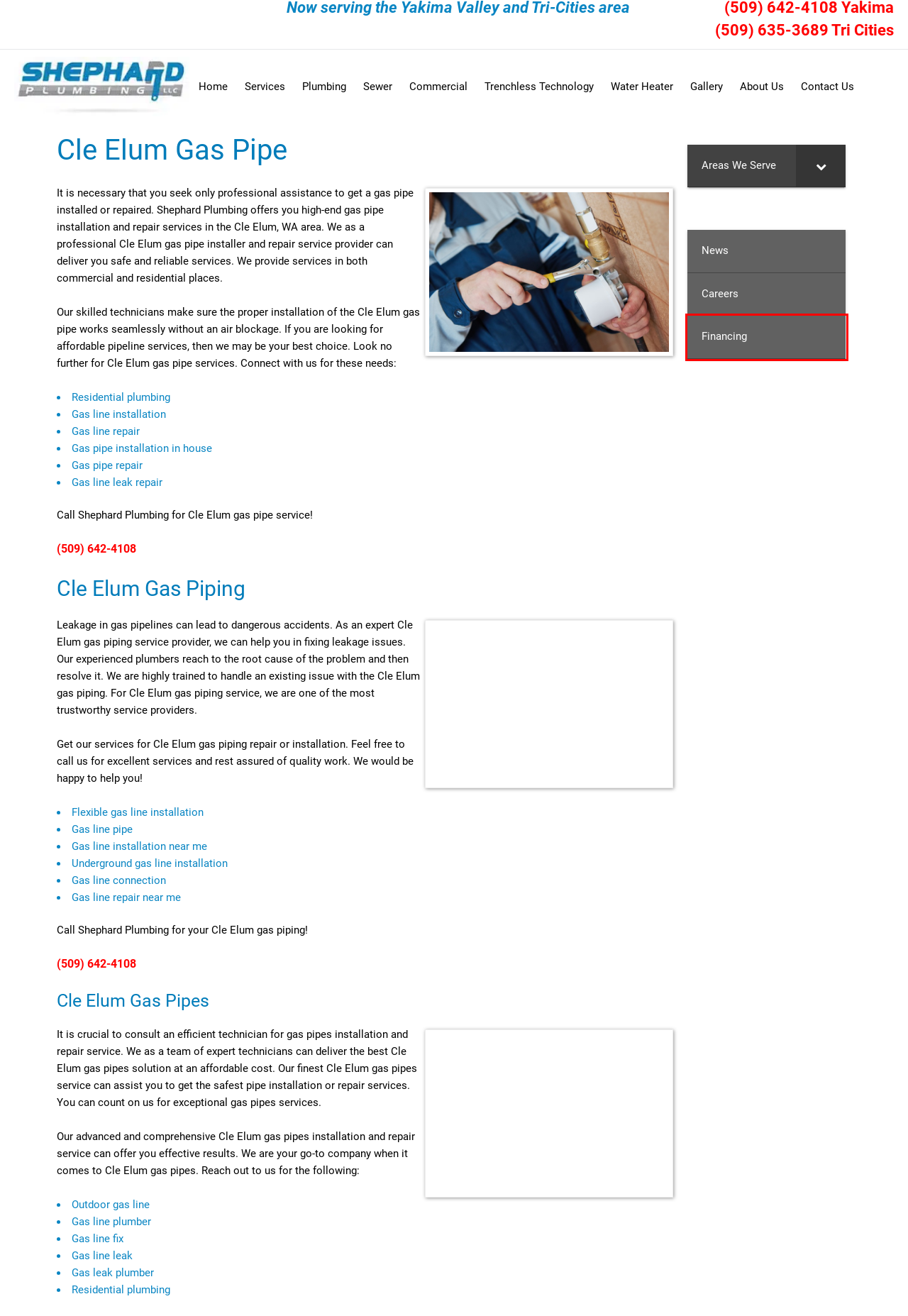Review the webpage screenshot provided, noting the red bounding box around a UI element. Choose the description that best matches the new webpage after clicking the element within the bounding box. The following are the options:
A. About Us - Shephard Plumbing, LLC
B. News - Shephard Plumbing, LLC
C. Yakima Sewer | Yakima Sewers | Yakima Sewer Repair
D. Plumbing Yakima | Plumber Yakima | Plumbers Yakima
E. Shephard Plumbing, LLC | Yakima's Residential & Commercial Plumbers
F. Yakima Commercial Plumbing | Yakima Commercial Plumber | Yakima Plumbing Contractor
G. Financing - Shephard Plumbing, LLC
H. Gallery - Shephard Plumbing, LLC

G